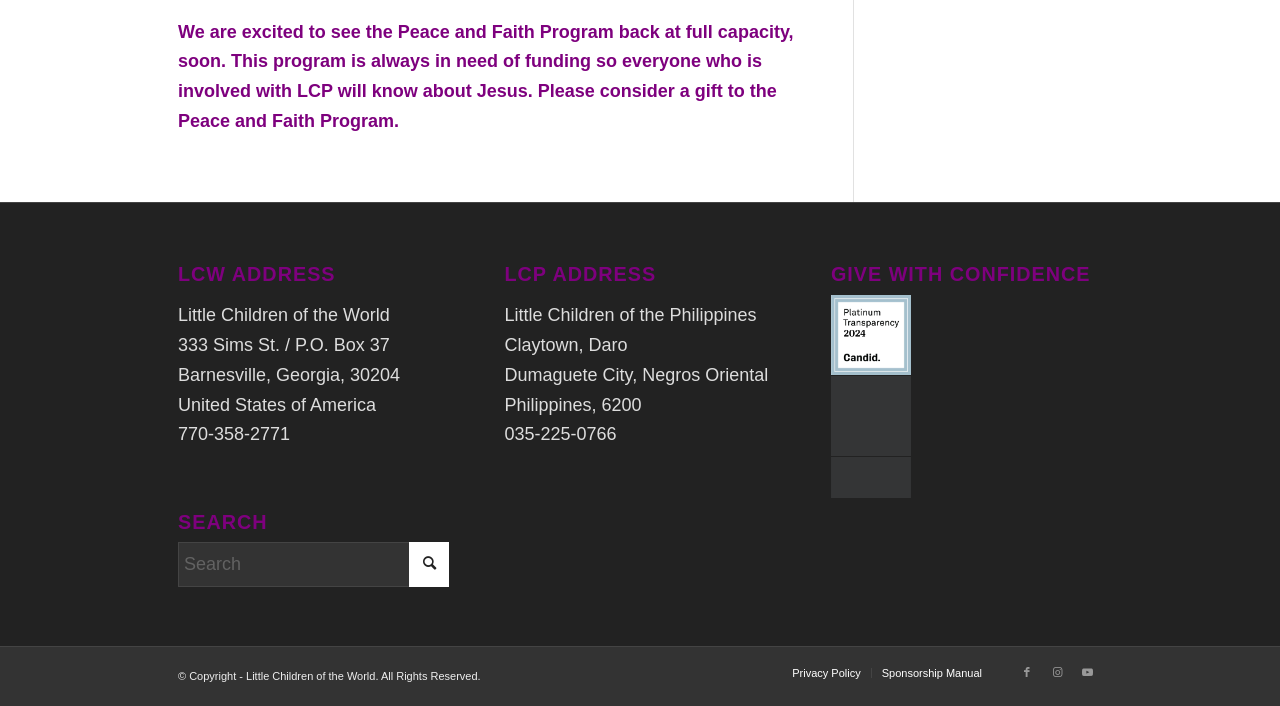How many social media links are at the bottom of the webpage?
Look at the image and construct a detailed response to the question.

The number of social media links at the bottom of the webpage can be determined by counting the link elements 'Link to Facebook', 'Link to Instagram', and 'Link to Youtube' which are located at the bottom of the webpage, indicating that there are three social media links.